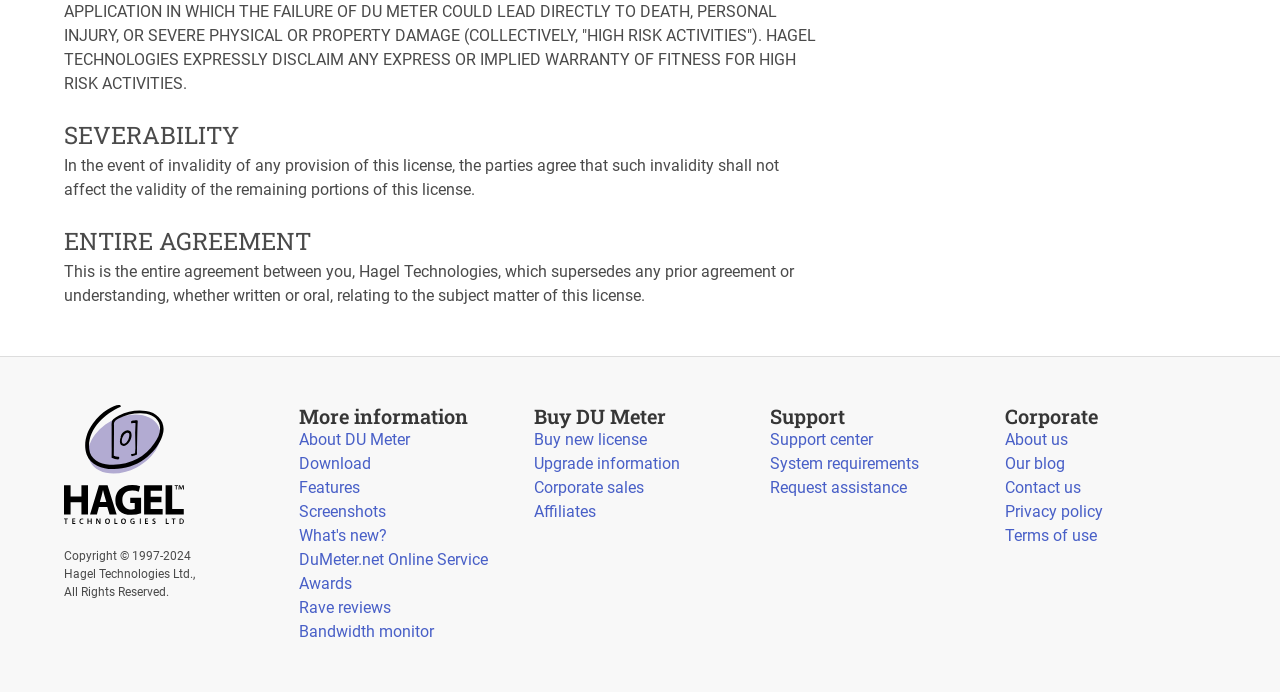What is the purpose of the DU Meter?
Offer a detailed and full explanation in response to the question.

The purpose of the DU Meter can be inferred from the link 'Bandwidth monitor' under the 'More information' section, which suggests that the DU Meter is used to monitor bandwidth.